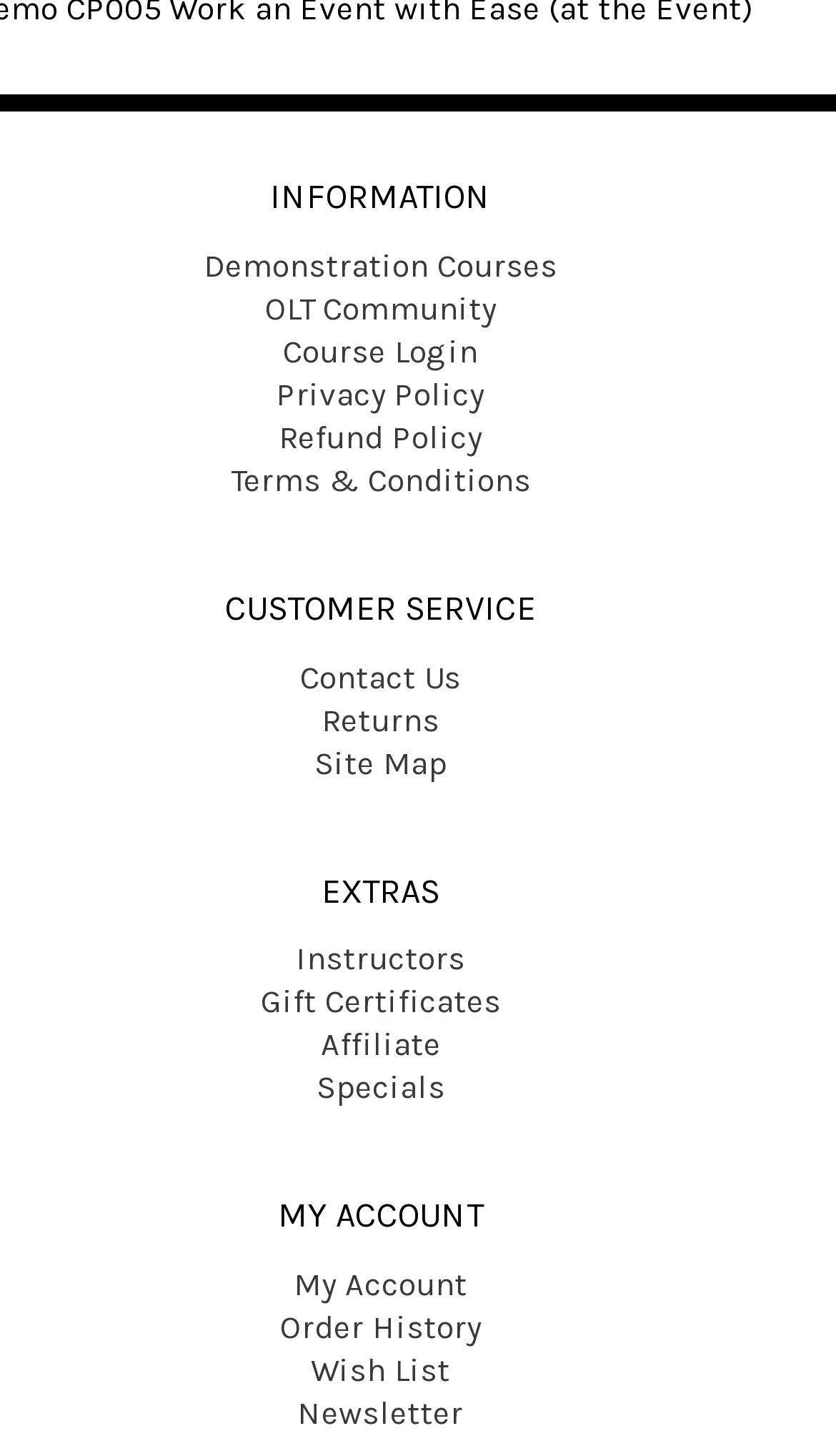Find the coordinates for the bounding box of the element with this description: "Terms & Conditions".

[0.276, 0.317, 0.635, 0.343]